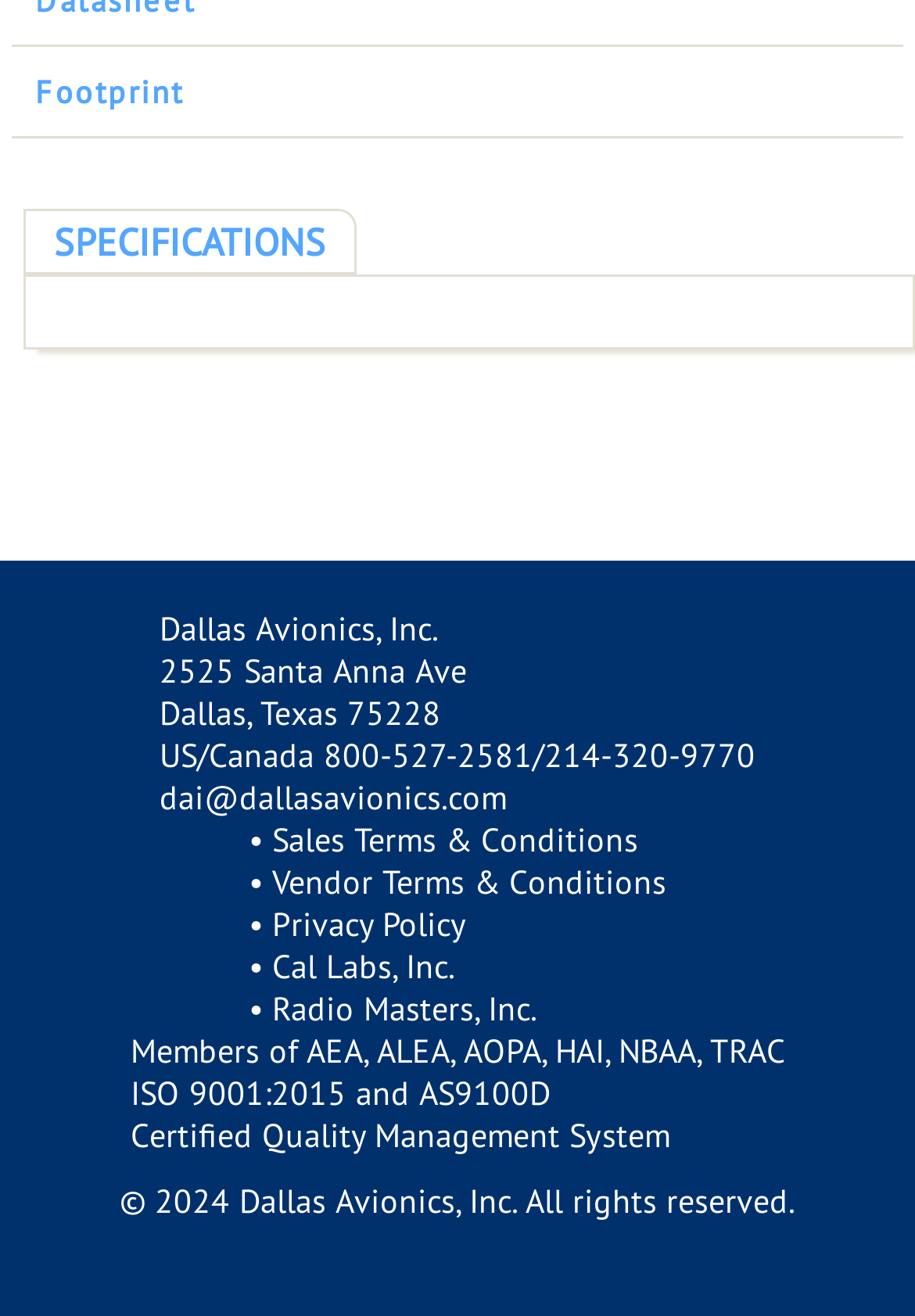What is the company name?
From the details in the image, provide a complete and detailed answer to the question.

The company name can be found in the static text element at coordinates [0.174, 0.462, 0.479, 0.494], which reads 'Dallas Avionics, Inc.'.